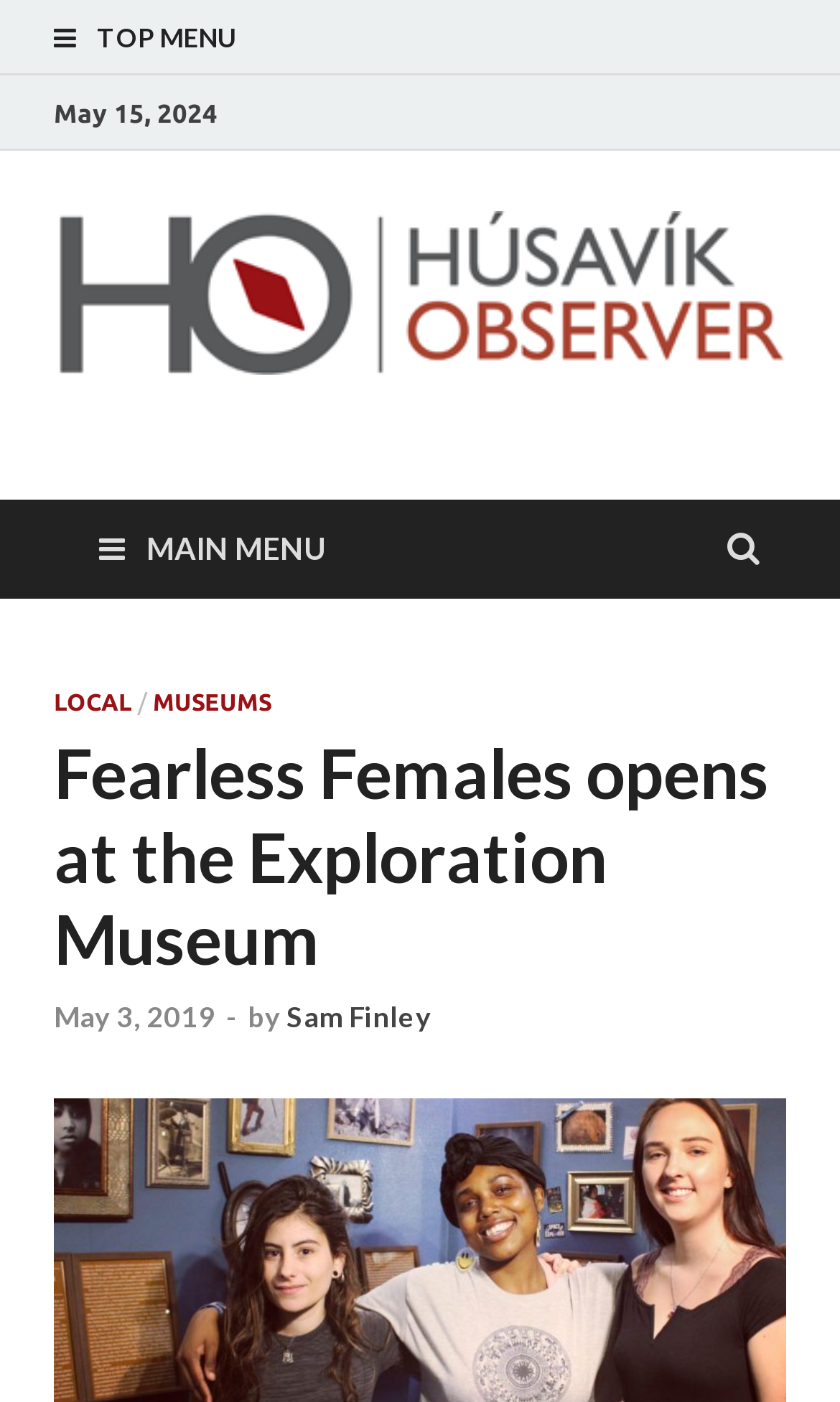Find and provide the bounding box coordinates for the UI element described with: "Sam Finley".

[0.341, 0.712, 0.513, 0.737]